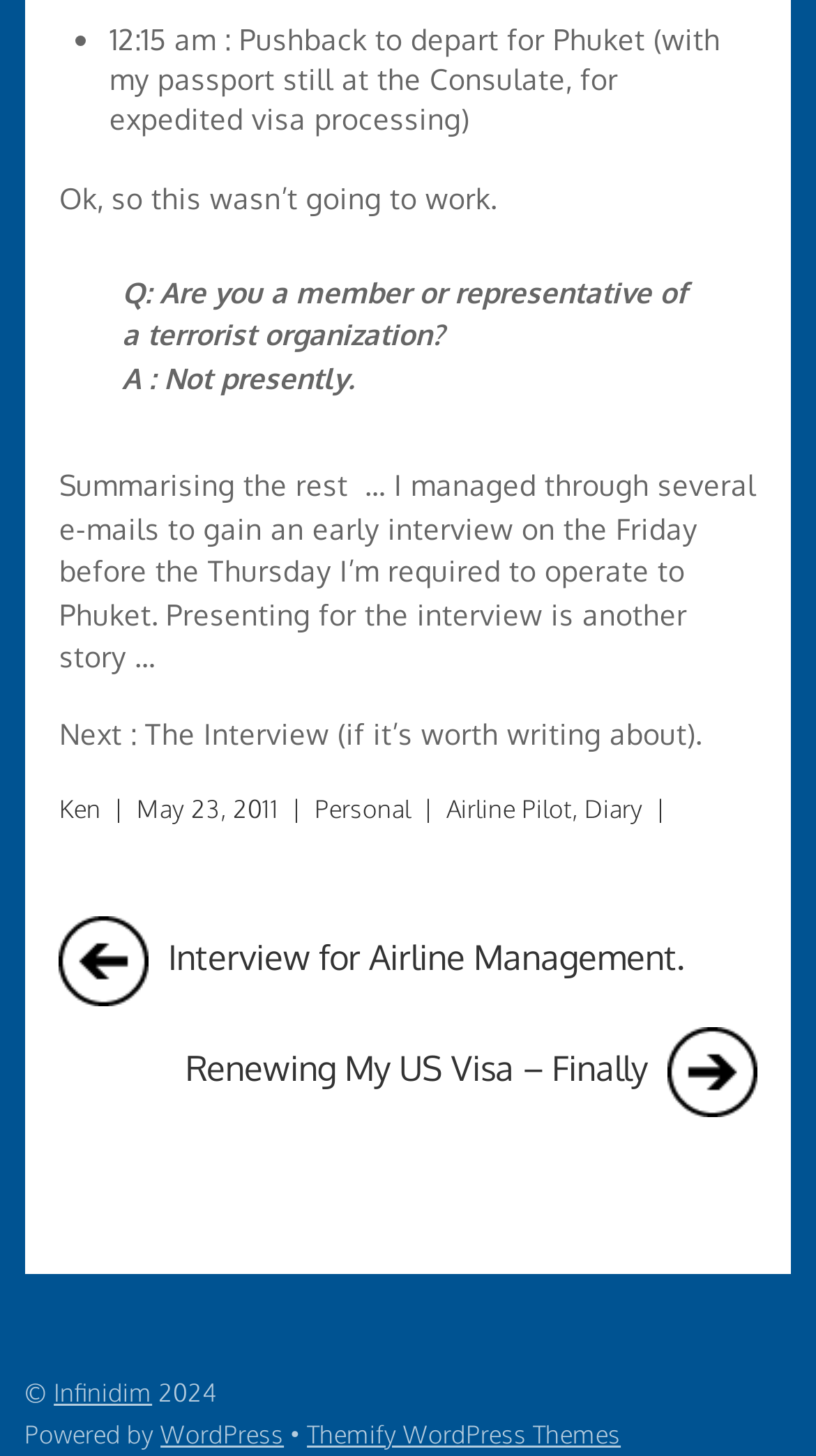What is the purpose of the author's visit to the Consulate?
Please give a detailed answer to the question using the information shown in the image.

The purpose of the author's visit to the Consulate can be inferred from the text 'Pushback to depart for Phuket (with my passport still at the Consulate, for expedited visa processing)' which suggests that the author is trying to get their visa processed quickly.